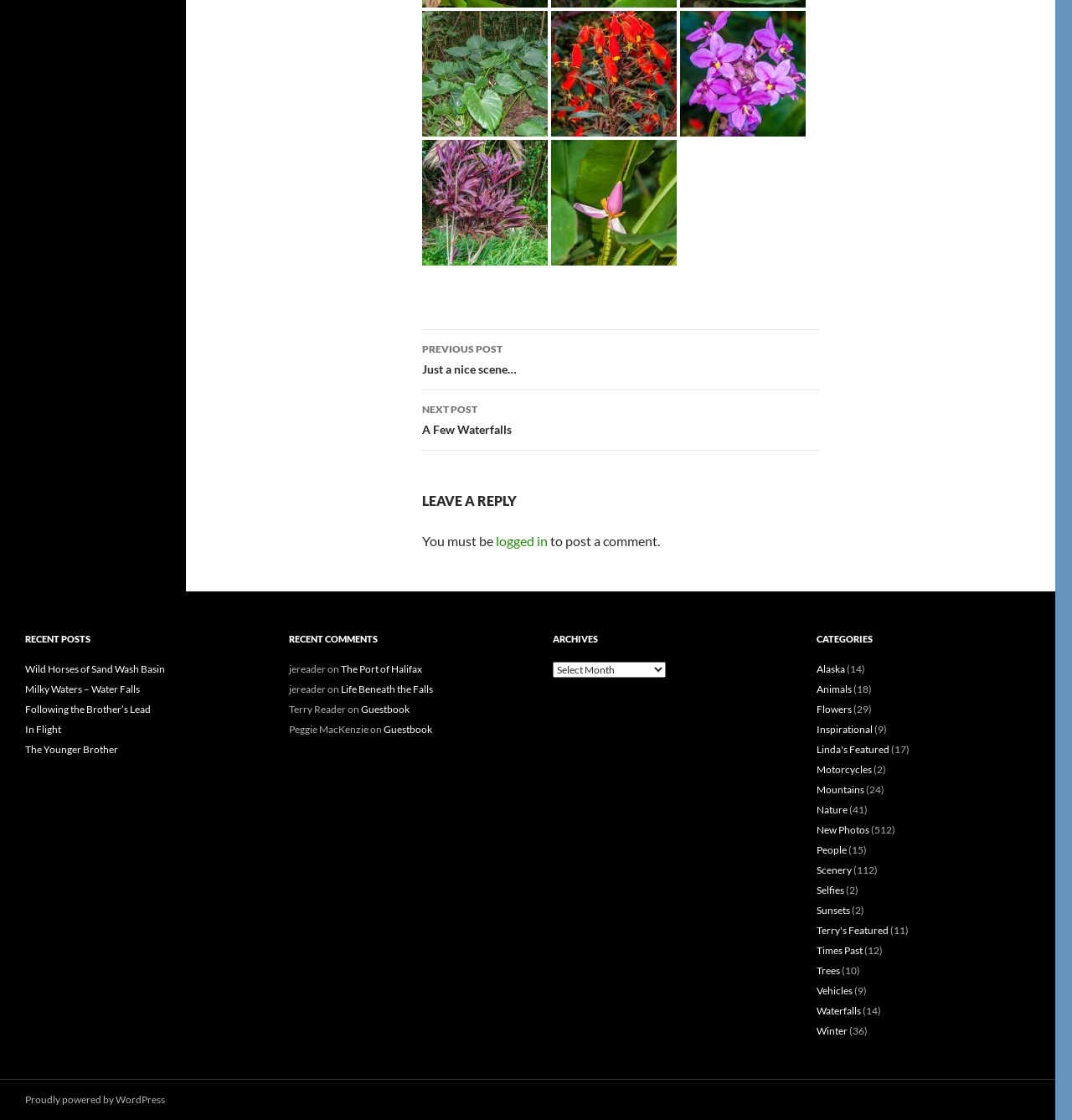Find the bounding box coordinates of the clickable area that will achieve the following instruction: "Click on the 'Wild Horses of Sand Wash Basin' link".

[0.023, 0.592, 0.154, 0.603]